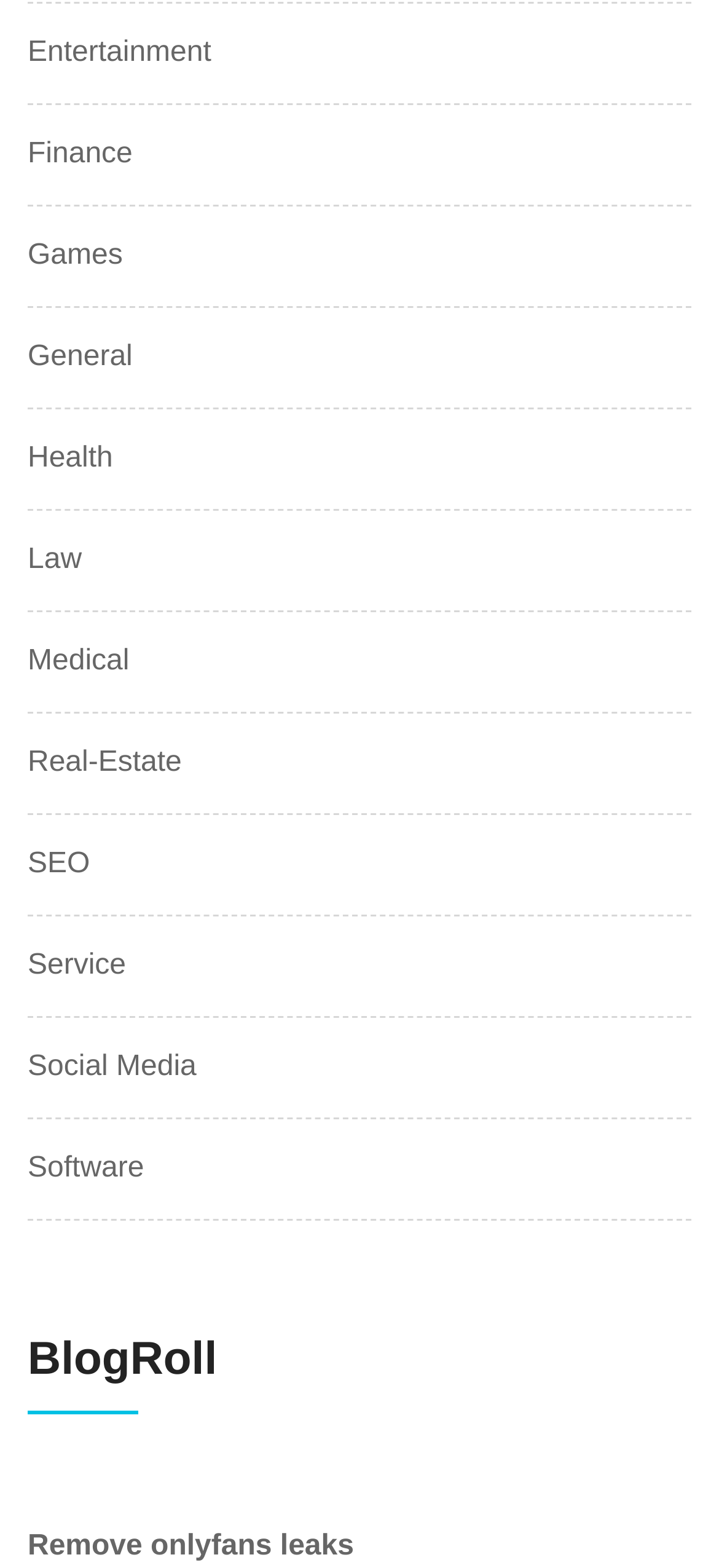What is the heading above the links? Refer to the image and provide a one-word or short phrase answer.

BlogRoll